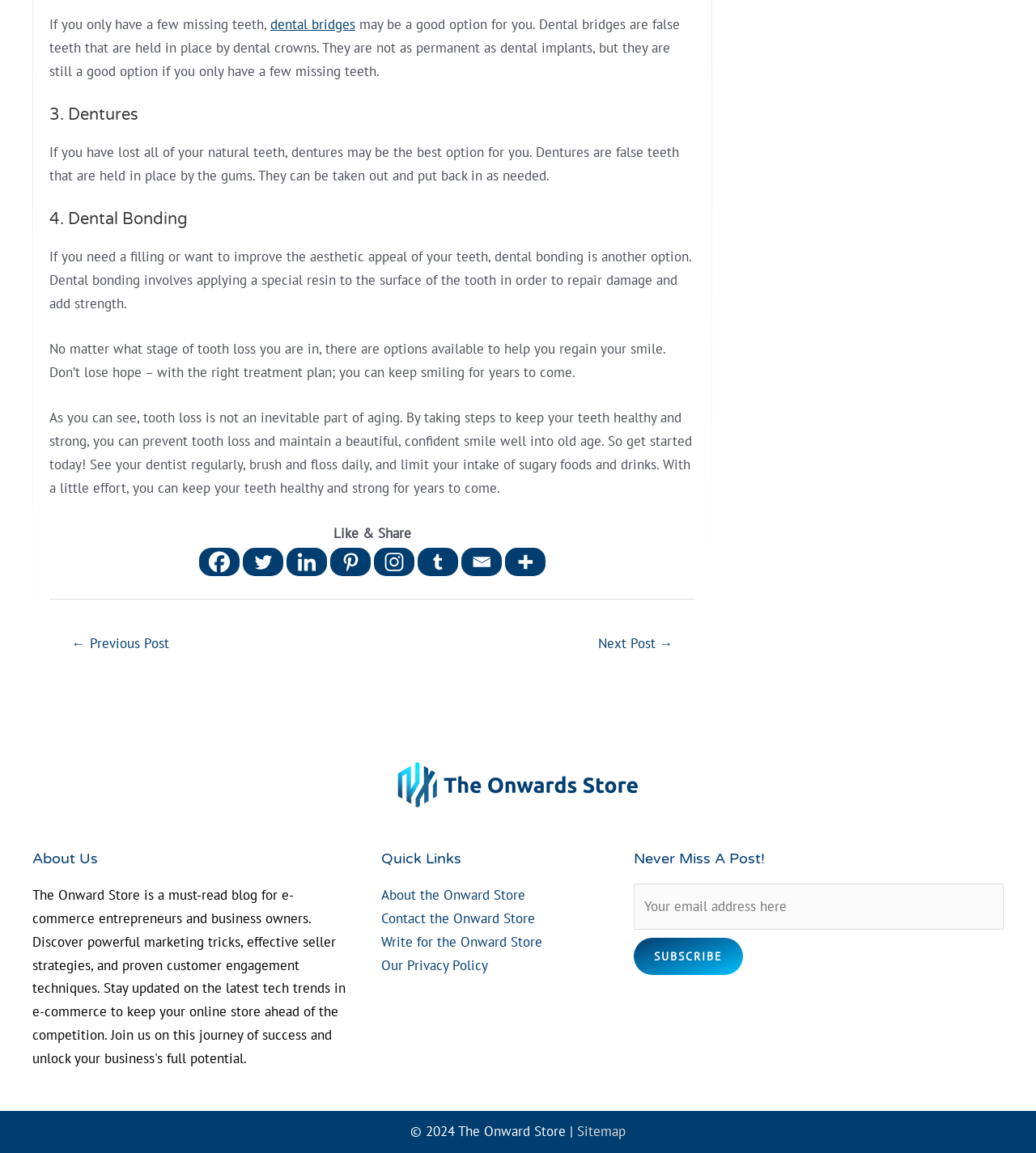Locate the bounding box coordinates of the area to click to fulfill this instruction: "Click on the 'Next Post →' link". The bounding box should be presented as four float numbers between 0 and 1, in the order [left, top, right, bottom].

[0.557, 0.545, 0.67, 0.573]